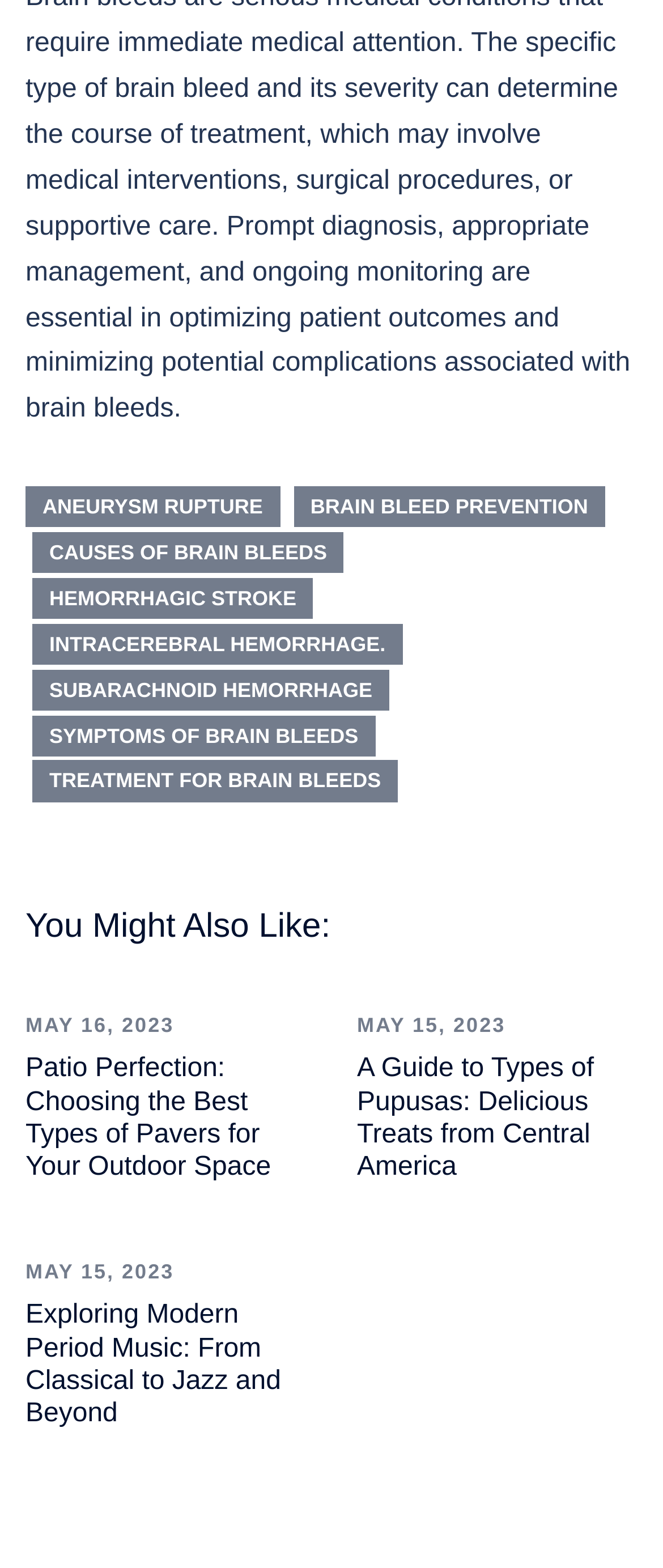Find the bounding box coordinates of the element's region that should be clicked in order to follow the given instruction: "Check out Exploring Modern Period Music: From Classical to Jazz and Beyond". The coordinates should consist of four float numbers between 0 and 1, i.e., [left, top, right, bottom].

[0.038, 0.83, 0.424, 0.911]